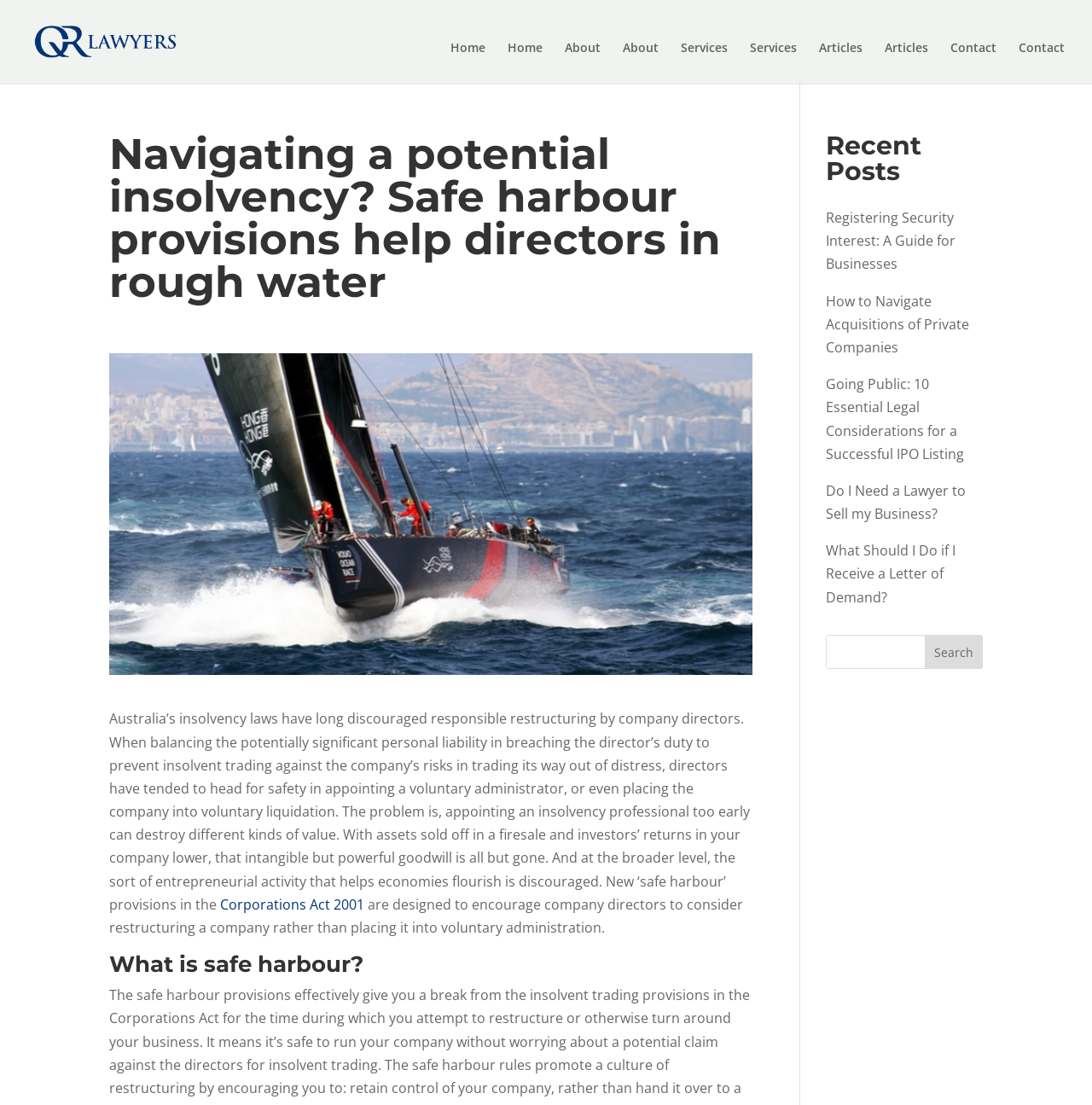Please determine the bounding box coordinates of the element to click on in order to accomplish the following task: "search for baby names". Ensure the coordinates are four float numbers ranging from 0 to 1, i.e., [left, top, right, bottom].

None